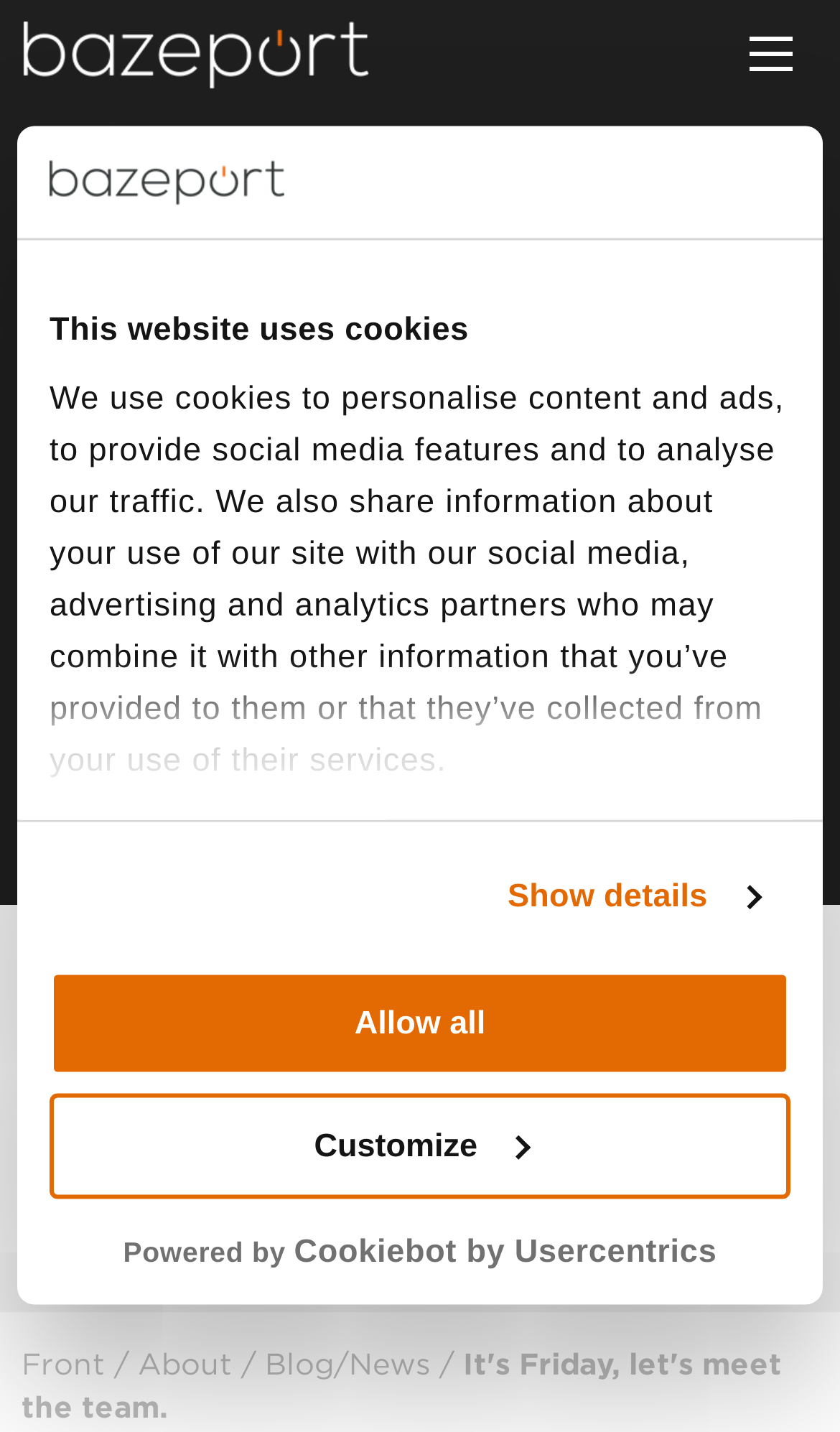Highlight the bounding box coordinates of the element you need to click to perform the following instruction: "Go to 'PRODUCTS'."

[0.026, 0.081, 0.356, 0.191]